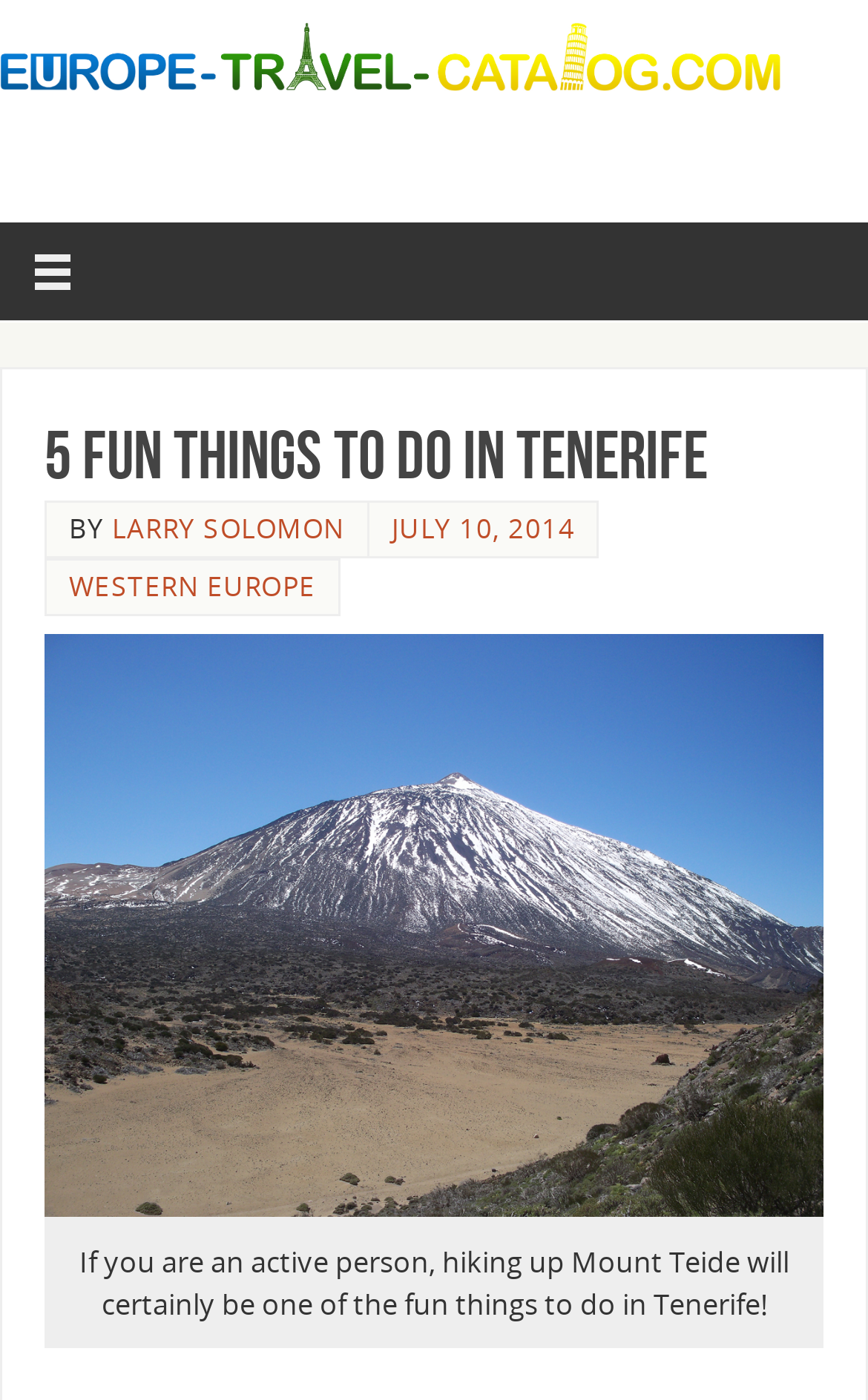Please answer the following question using a single word or phrase: 
When was the article published?

JULY 10, 2014